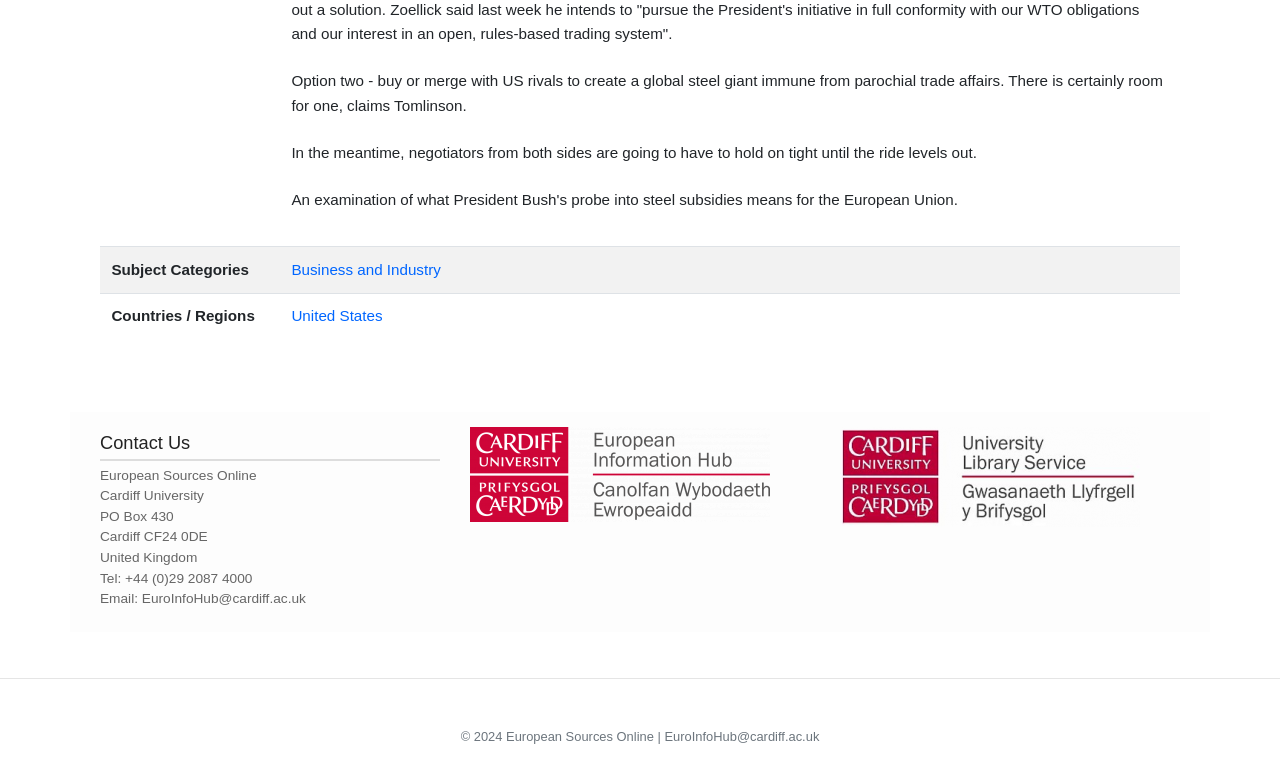Bounding box coordinates should be provided in the format (top-left x, top-left y, bottom-right x, bottom-right y) with all values between 0 and 1. Identify the bounding box for this UI element: here

None